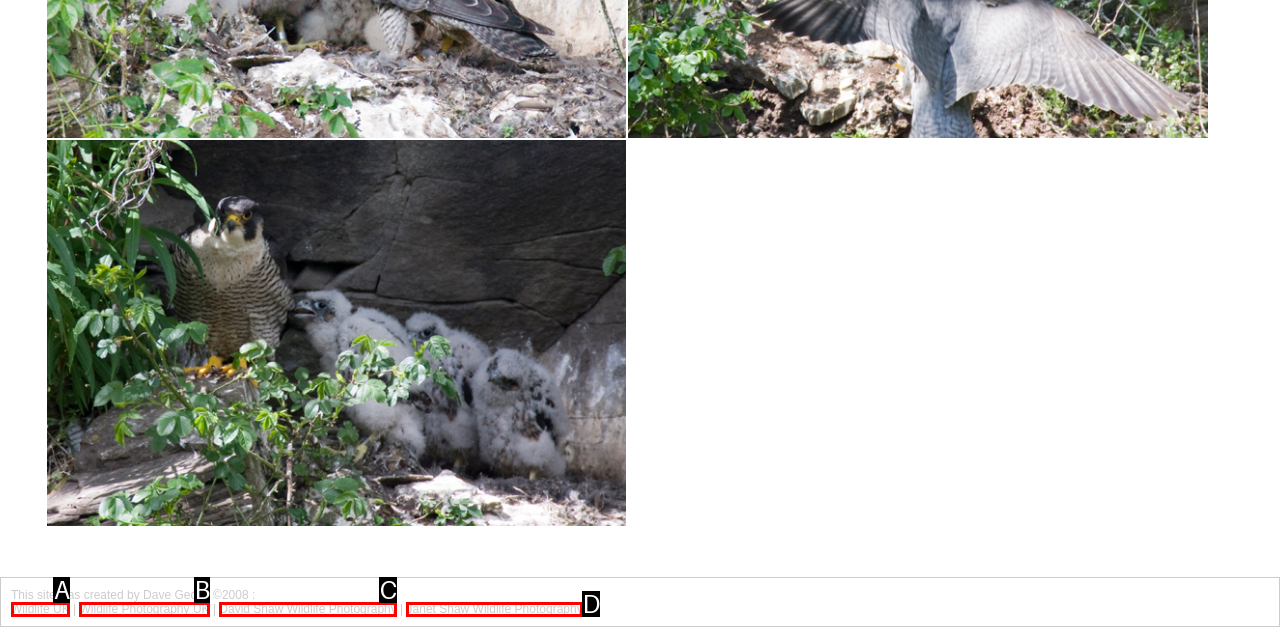Determine which option matches the element description: Wildlife UK
Answer using the letter of the correct option.

A